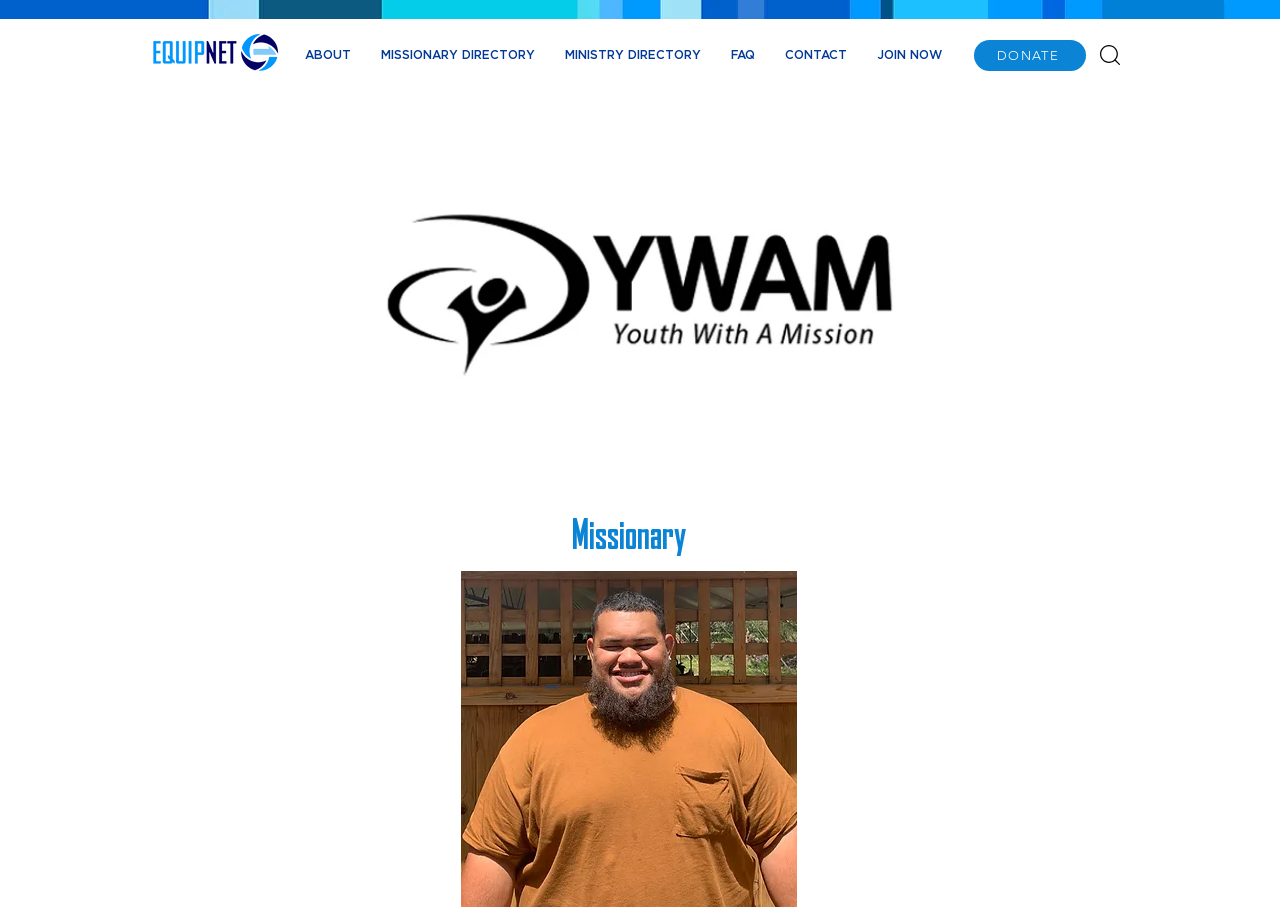Create a detailed narrative describing the layout and content of the webpage.

The webpage appears to be a personal or professional profile page for Siosi Charley. At the top of the page, there is a horizontal stripe image that spans the entire width. Below the stripe, there is a logo image of Equipnet on the left side, and a navigation menu on the right side with links to various sections of the website, including ABOUT, MISSIONARY DIRECTORY, MINISTRY DIRECTORY, FAQ, CONTACT, and JOIN NOW. 

To the right of the navigation menu, there is a DONATE link. Next to the DONATE link, there is an empty link with no text. 

Below the navigation menu, there is a heading that reads "Missionary". Underneath the heading, there is a large image of Siosi Charley that takes up most of the page's width. The image is accompanied by a generic element with the same name, Siosi Charley, which likely contains a description or caption about the person.